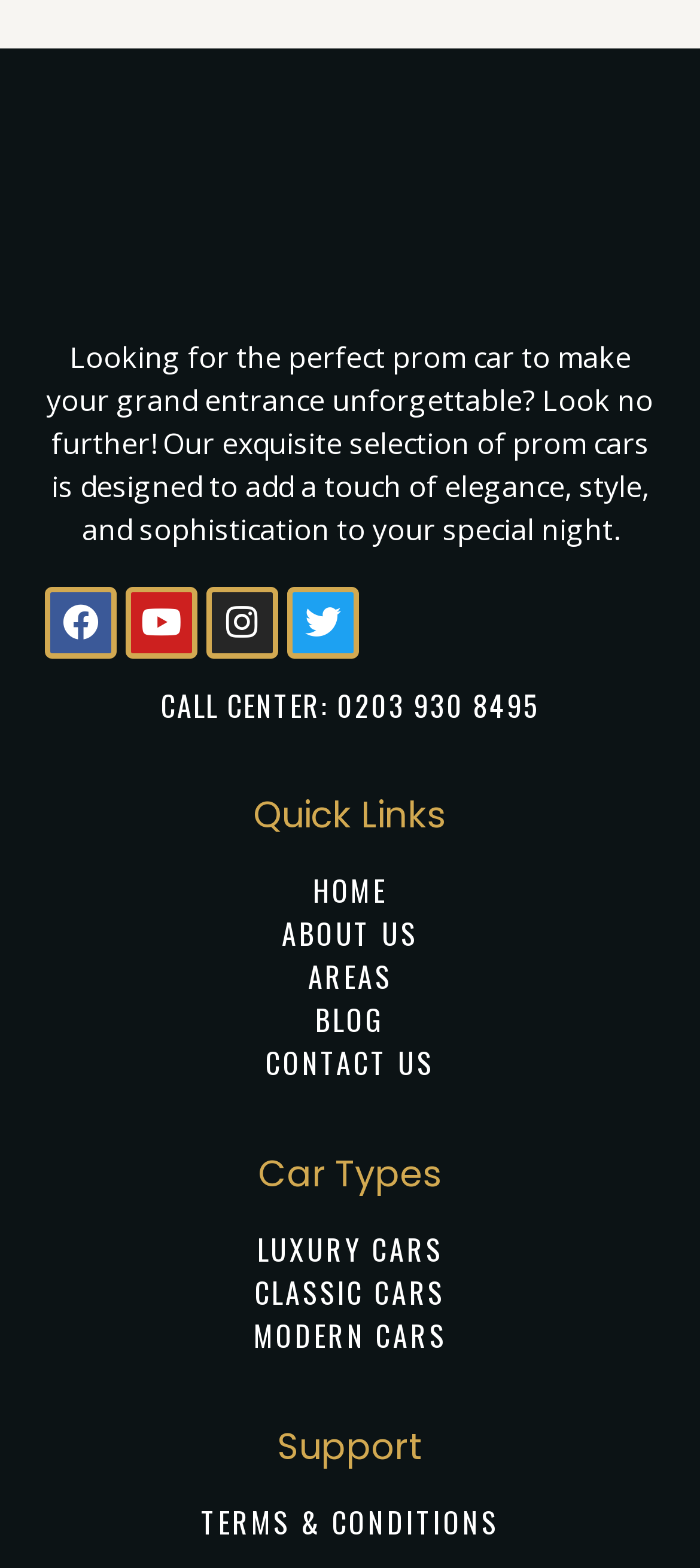What types of cars are available for prom?
Refer to the screenshot and answer in one word or phrase.

Luxury, Classic, Modern